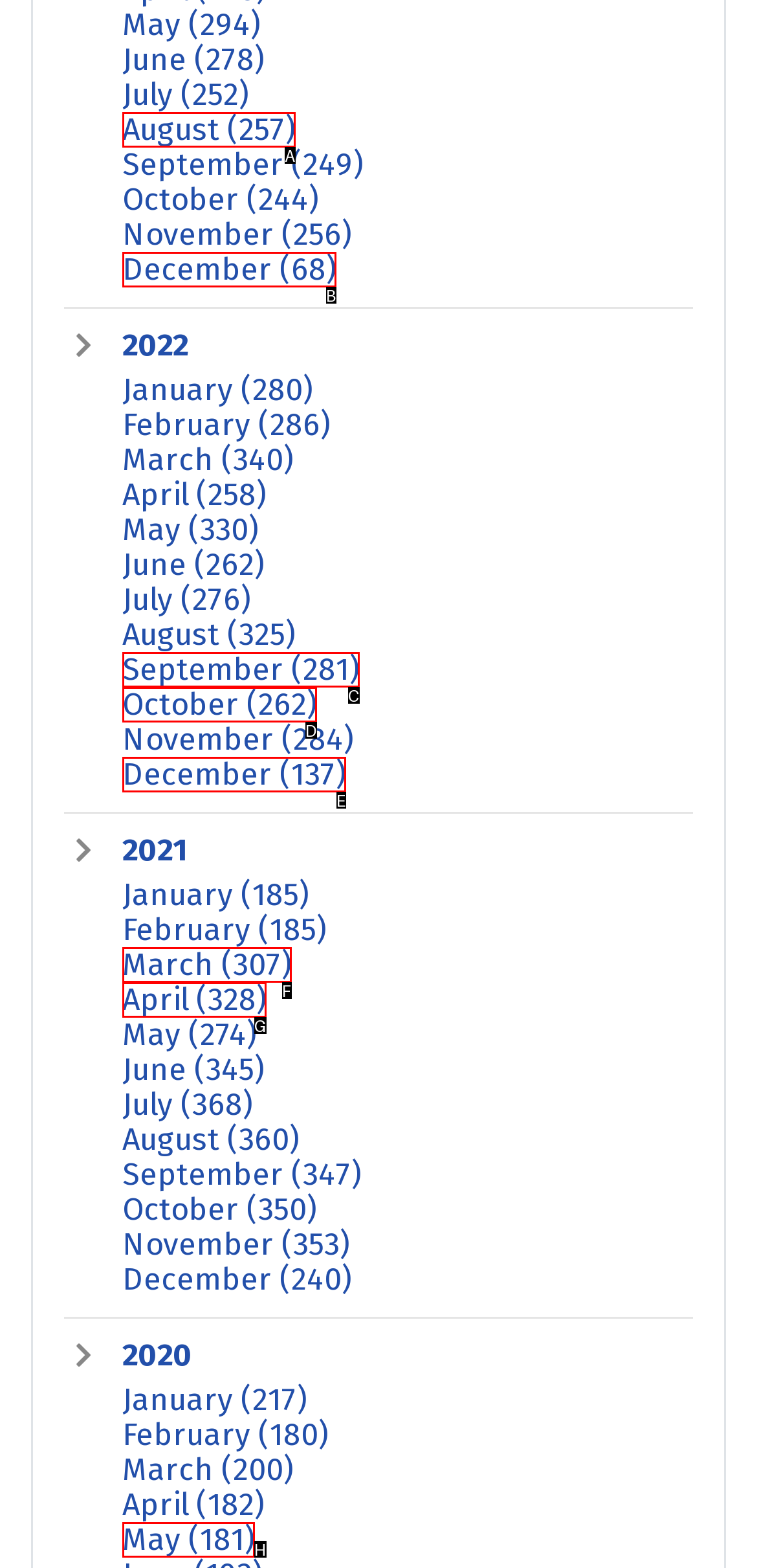Select the letter from the given choices that aligns best with the description: September (281). Reply with the specific letter only.

C